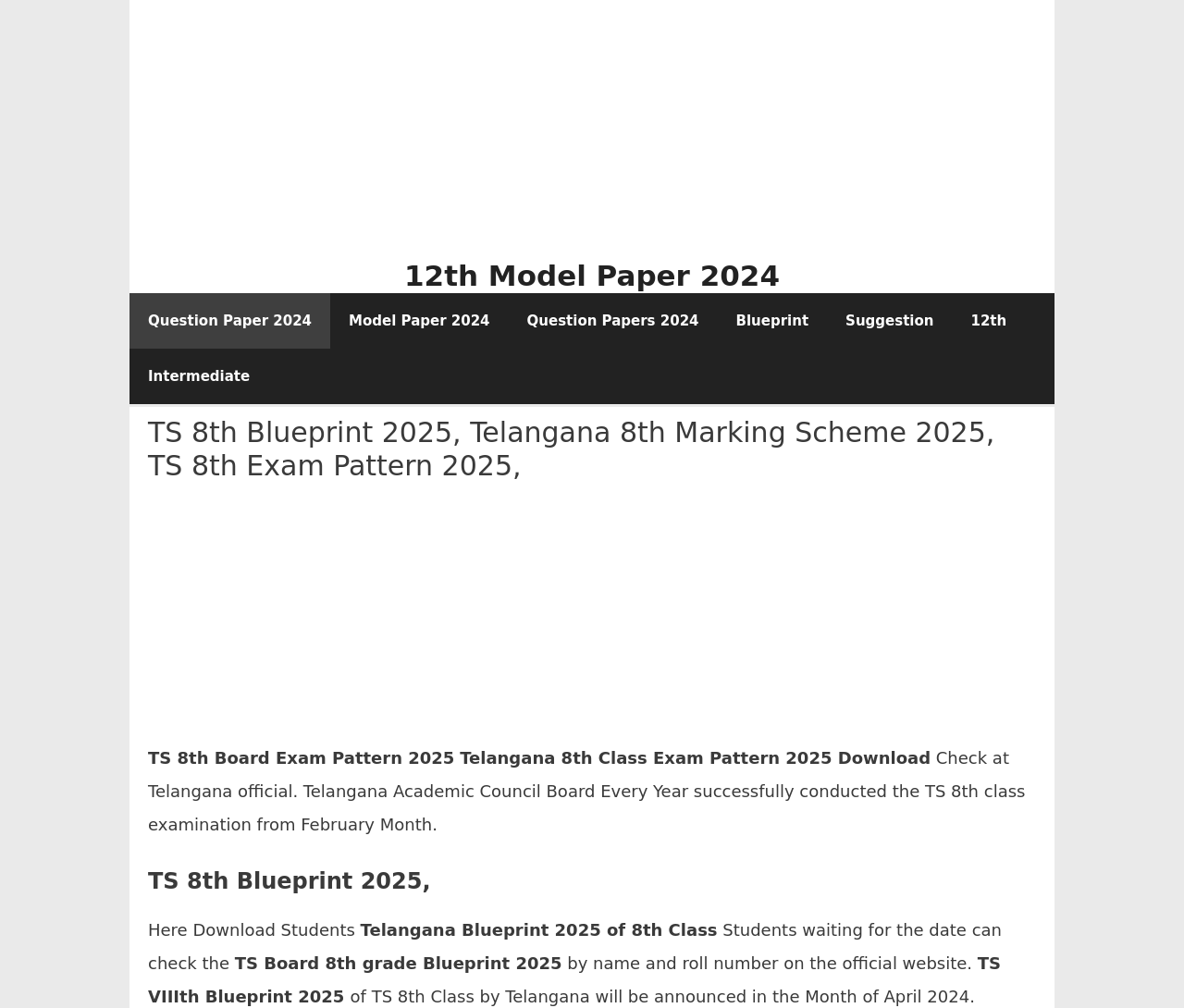Give a full account of the webpage's elements and their arrangement.

The webpage is about the TS 8th Board Exam Pattern 2025 and Telangana 8th Class Exam Pattern 2025. At the top, there is a banner with an advertisement iframe. Below the banner, there is a navigation menu with links to various resources, including question papers, model papers, blueprints, and suggestions.

The main content of the webpage is divided into sections. The first section has a heading that matches the title of the webpage, followed by a brief introduction to the TS 8th class examination, which is conducted by the Telangana Academic Council Board every year in February.

Below the introduction, there are several paragraphs of text that provide information about the exam pattern and blueprint. The text is divided into sections with headings, including "TS 8th Blueprint 2025" and "Telangana Blueprint 2025 of 8th Class". The text explains that students can download the blueprint and check their results by name and roll number on the official website.

There are also several links and iframes scattered throughout the webpage, including advertisements and links to related resources, such as 12th model papers and question papers. Overall, the webpage appears to be a resource for students preparing for the TS 8th class examination, providing them with information and resources to help them prepare.